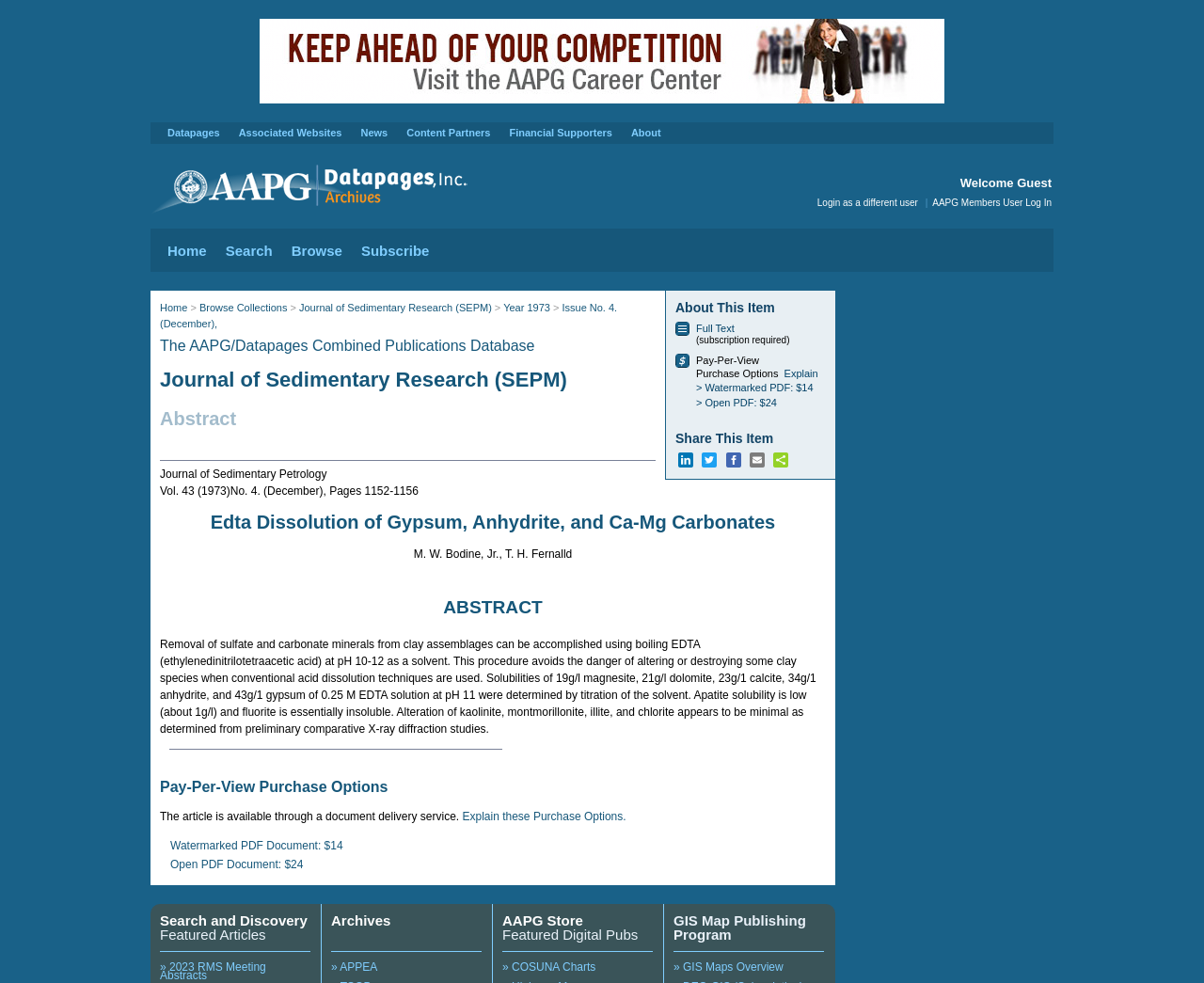Can you show the bounding box coordinates of the region to click on to complete the task described in the instruction: "Login as a different user"?

[0.679, 0.201, 0.762, 0.211]